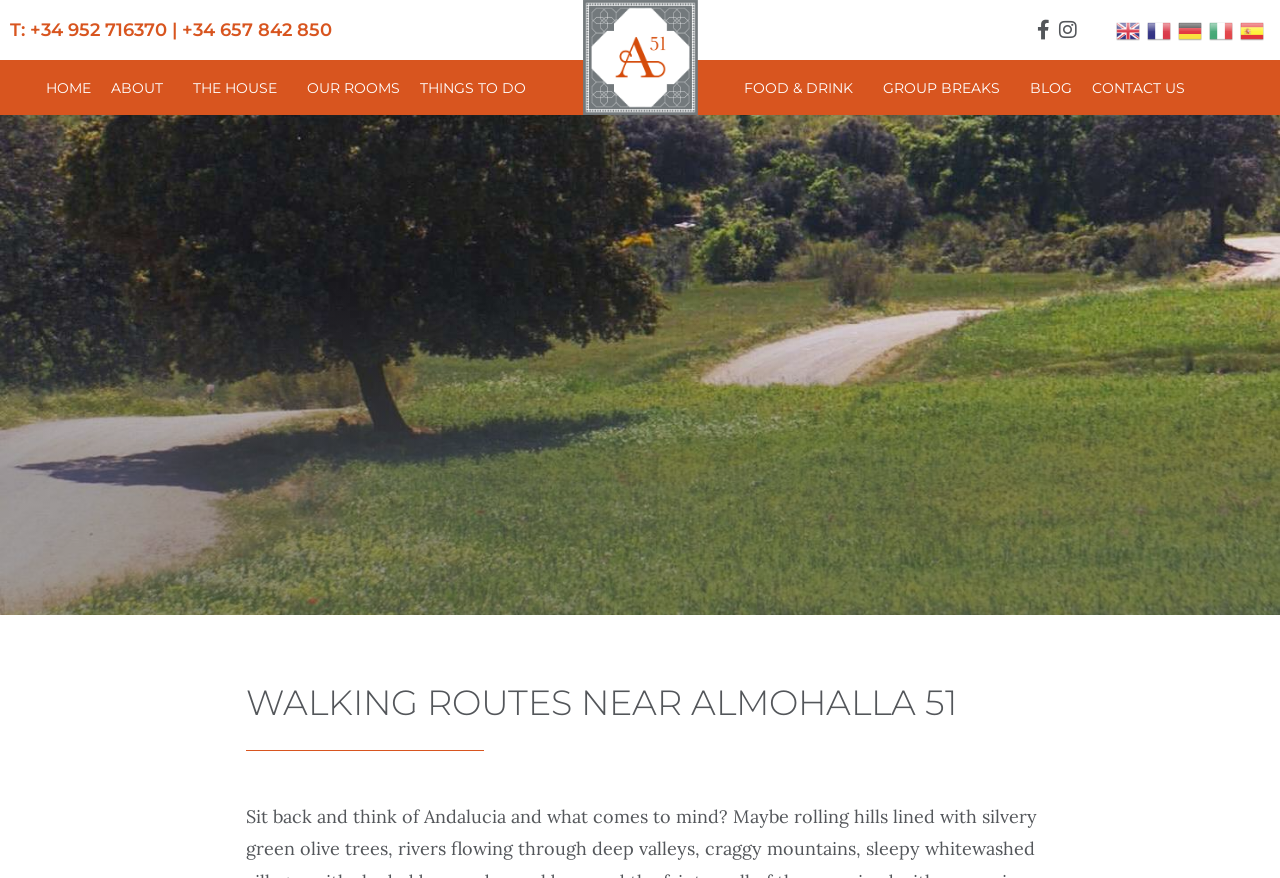Detail the various sections and features of the webpage.

This webpage is about Almohalla 51, a boutique Spanish hotel in the Andalucian village of Archidona. At the top left corner, there is a phone number and two social media links, Facebook and Instagram. Next to them, there are five language options, English, French, German, Italian, and Spanish, each represented by a flag icon. 

Below these elements, there is a navigation menu with eight options: HOME, ABOUT, THE HOUSE, OUR ROOMS, THINGS TO DO, FOOD & DRINK, GROUP BREAKS, and BLOG. The CONTACT US link is located at the far right of this menu. 

The main content of the page is headed by a title "WALKING ROUTES NEAR ALMOHALLA 51", which is centered near the top of the page. There is also a prominent call-to-action button in the middle of the page, but its exact text is not specified.